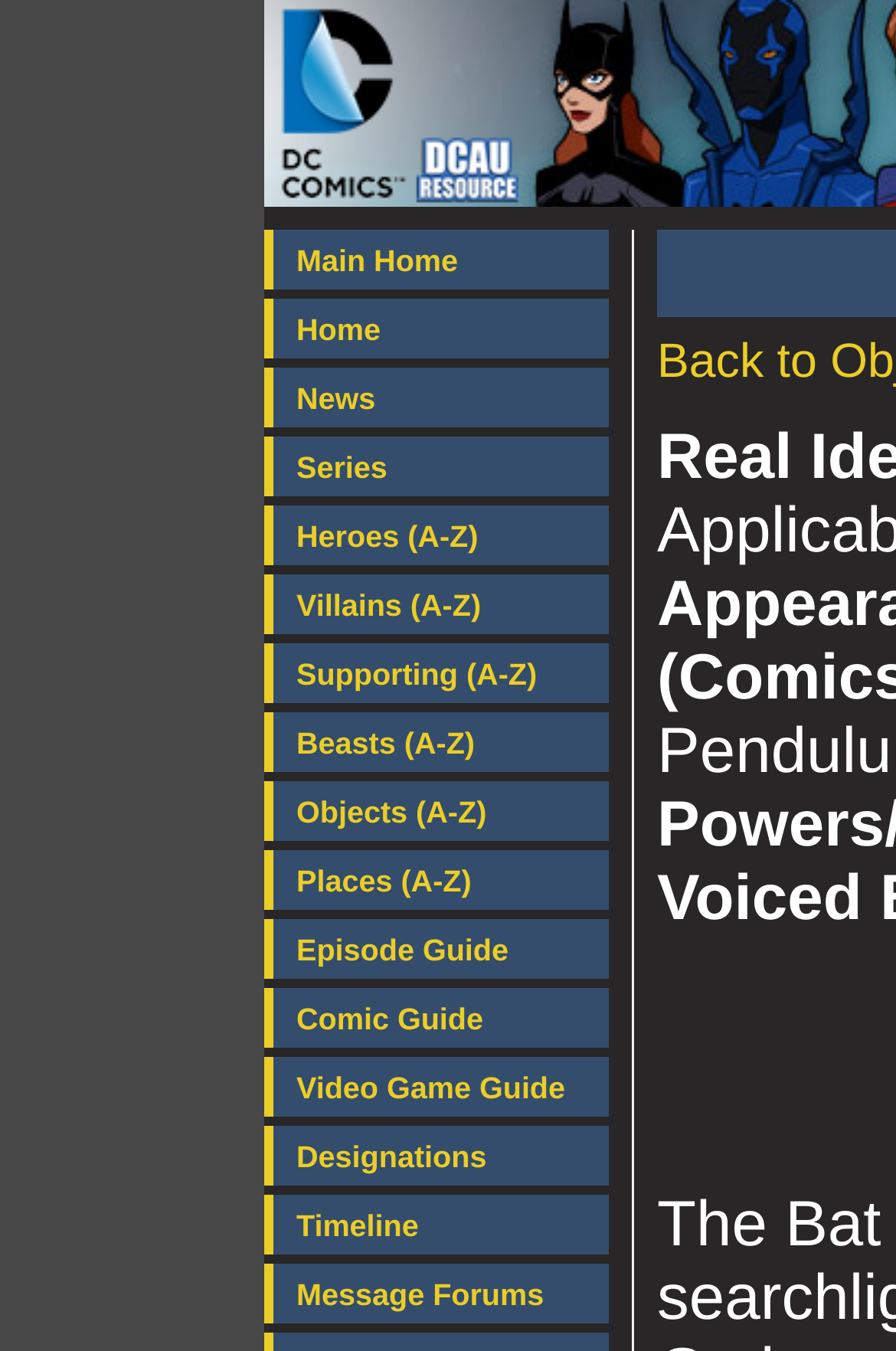Find the bounding box coordinates for the area that must be clicked to perform this action: "explore heroes".

[0.295, 0.374, 0.679, 0.418]